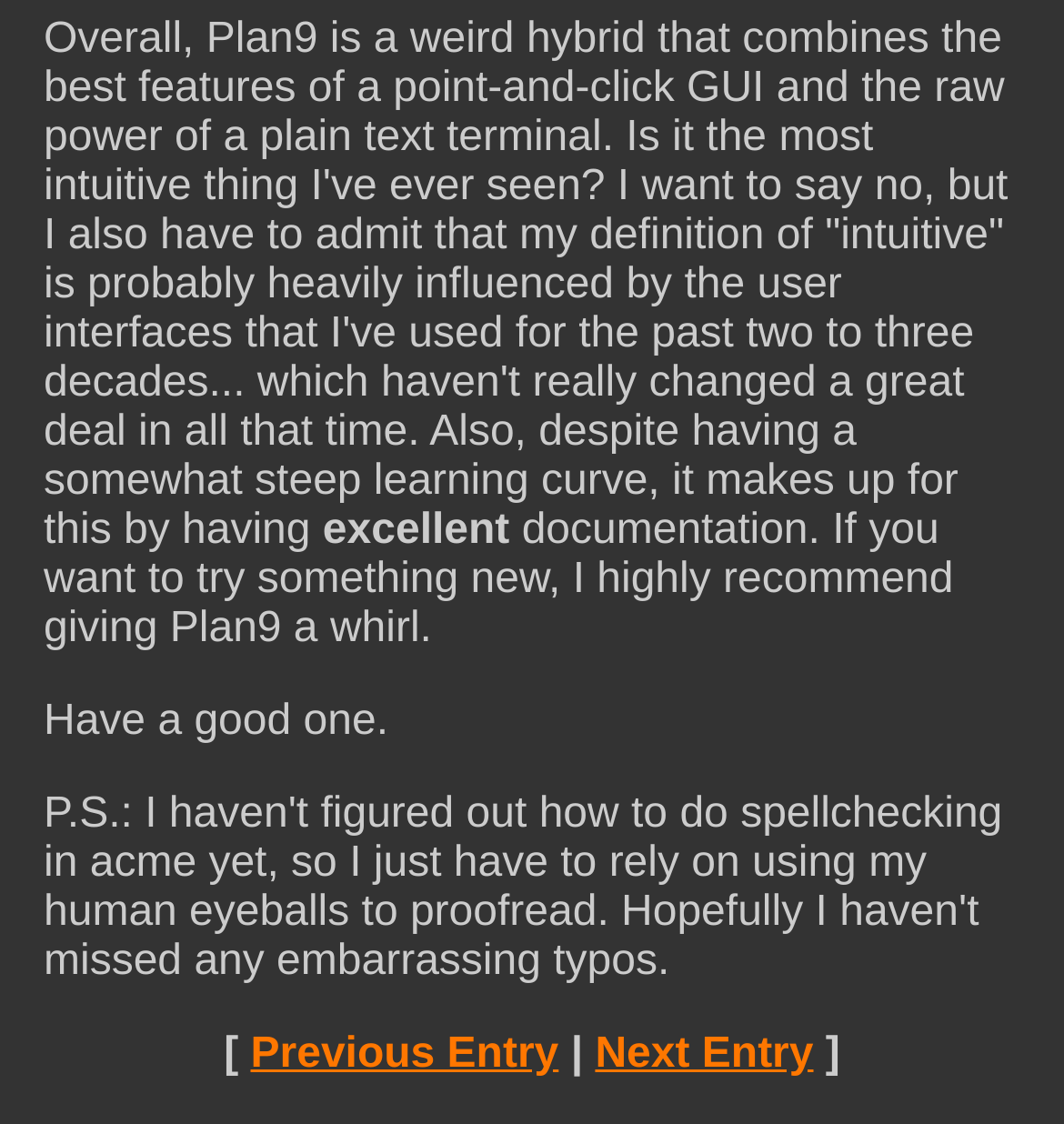What is the tone of the article?
Using the details shown in the screenshot, provide a comprehensive answer to the question.

The tone of the article can be described as informal because of the use of phrases like 'I want to say no, but...' and 'Have a good one.', which are typical of casual writing.